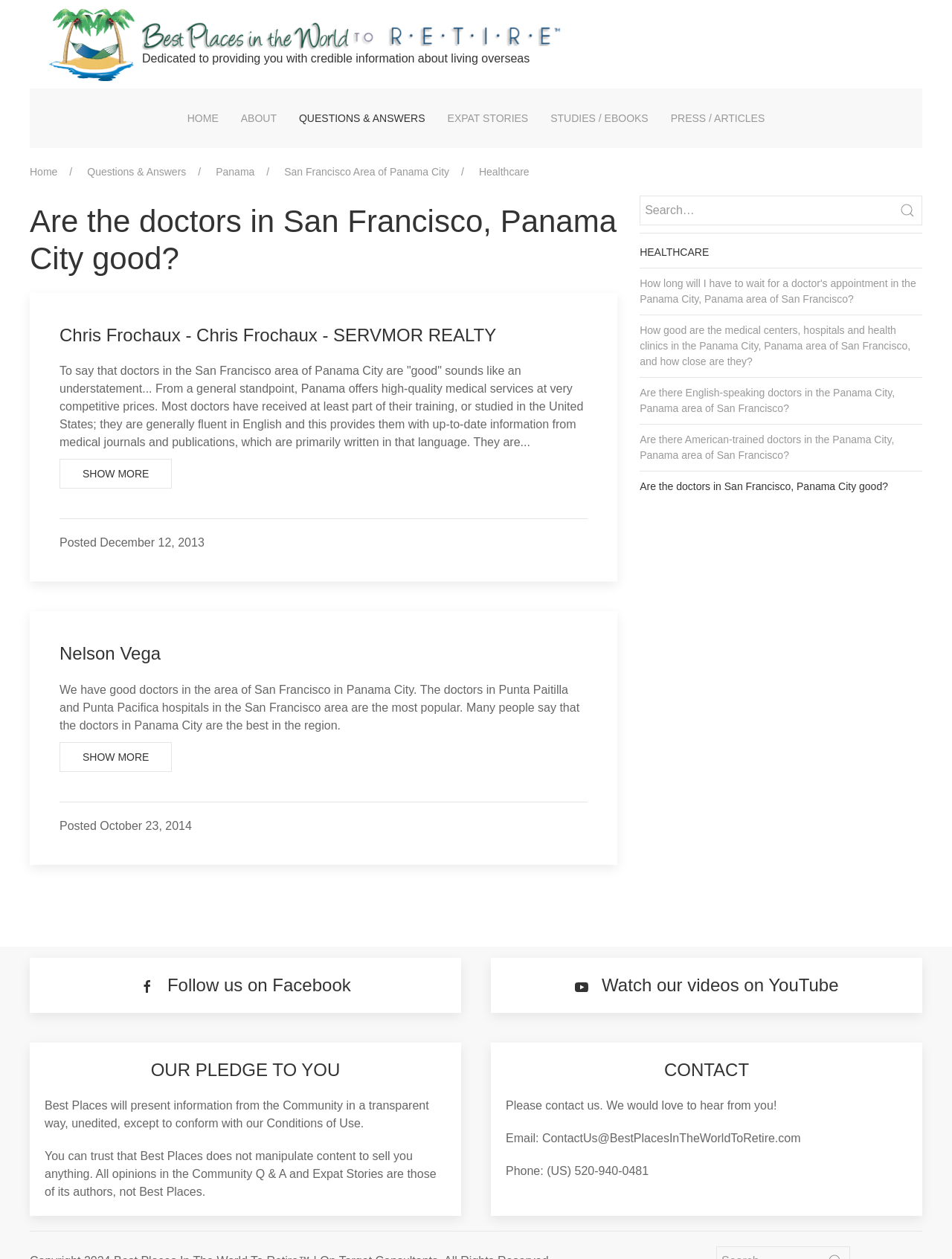What is the topic of discussion in the San Francisco area of Panama City?
Give a detailed response to the question by analyzing the screenshot.

The topic of discussion in the San Francisco area of Panama City is healthcare, as indicated by the heading 'Are the doctors in San Francisco, Panama City good?' and the various links and text related to healthcare in the area.